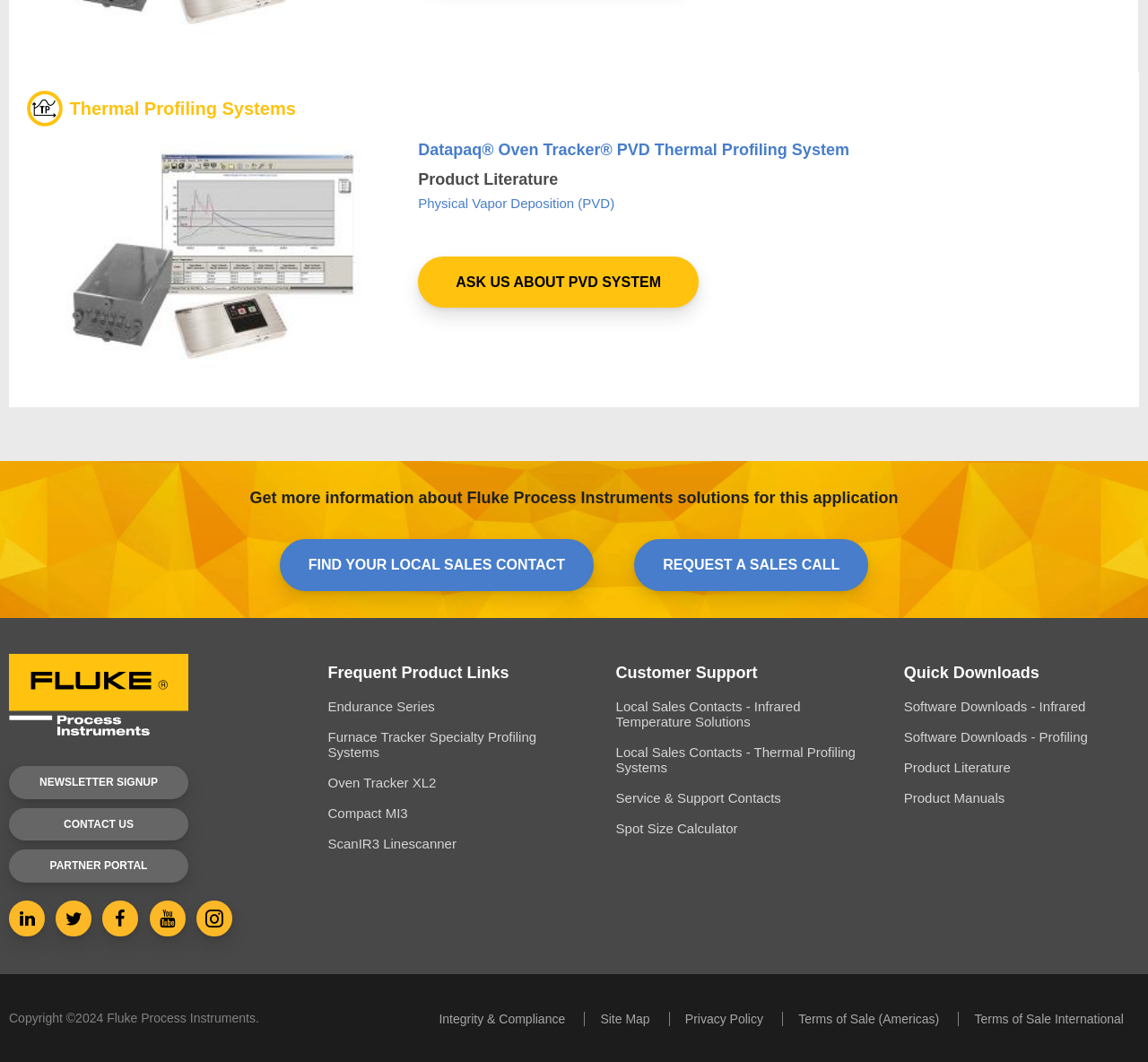Please predict the bounding box coordinates of the element's region where a click is necessary to complete the following instruction: "Get more information about Fluke Process Instruments solutions for this application". The coordinates should be represented by four float numbers between 0 and 1, i.e., [left, top, right, bottom].

[0.008, 0.459, 0.992, 0.483]